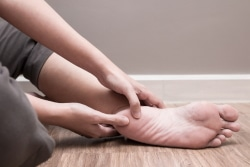Refer to the image and provide an in-depth answer to the question: 
What type of environment is depicted in the image?

The person's attire and the warm wooden floor suggest a casual environment, possibly a post-exercise moment or an attempt to relieve foot pain, rather than a formal or professional setting.